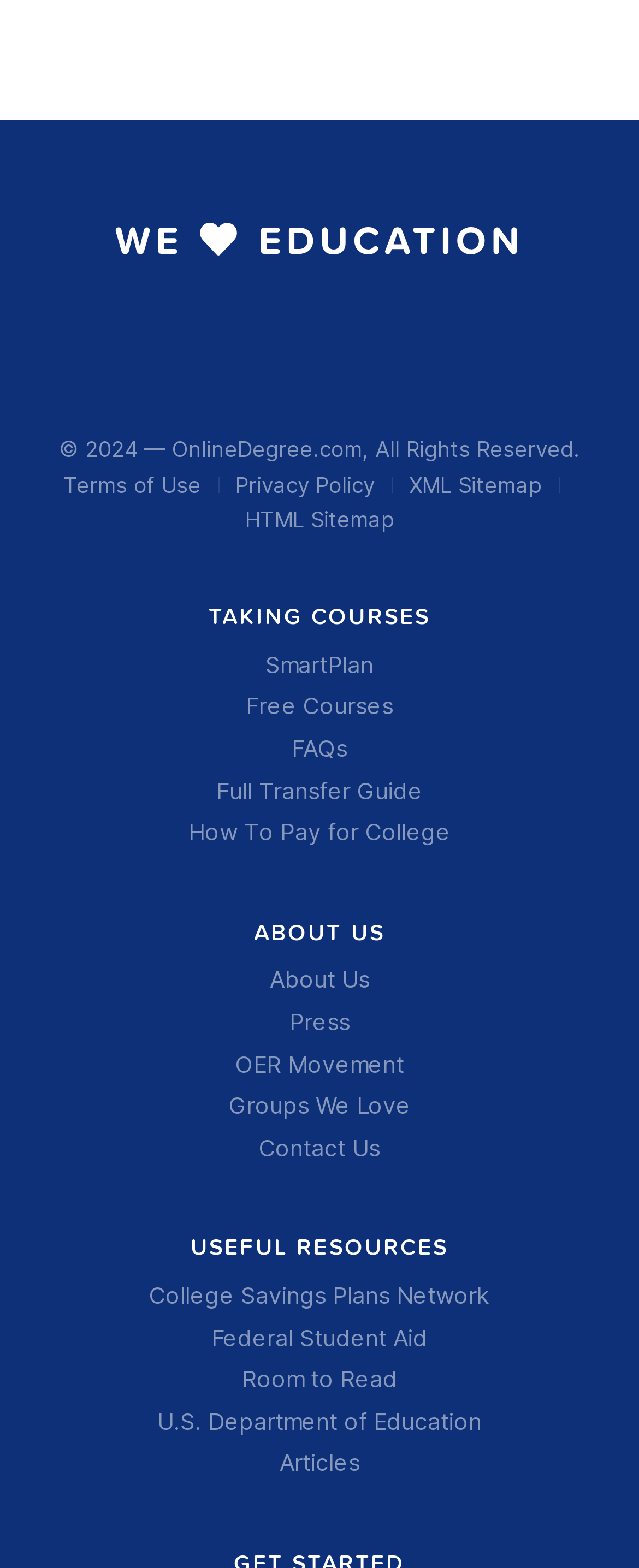Bounding box coordinates are specified in the format (top-left x, top-left y, bottom-right x, bottom-right y). All values are floating point numbers bounded between 0 and 1. Please provide the bounding box coordinate of the region this sentence describes: College Savings Plans Network

[0.233, 0.818, 0.767, 0.834]